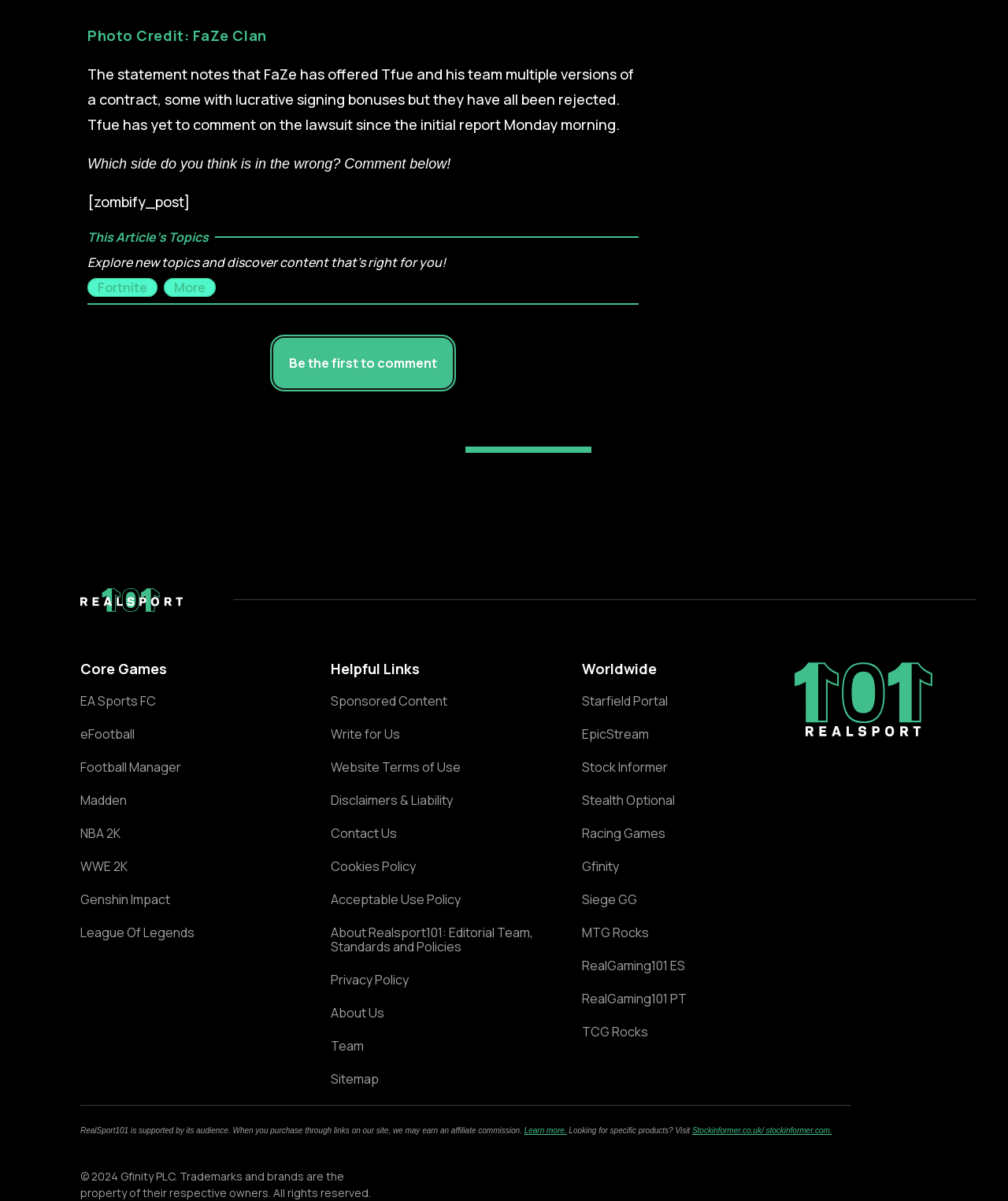What type of games are listed under 'Core Games'?
Based on the screenshot, provide your answer in one word or phrase.

Sports games